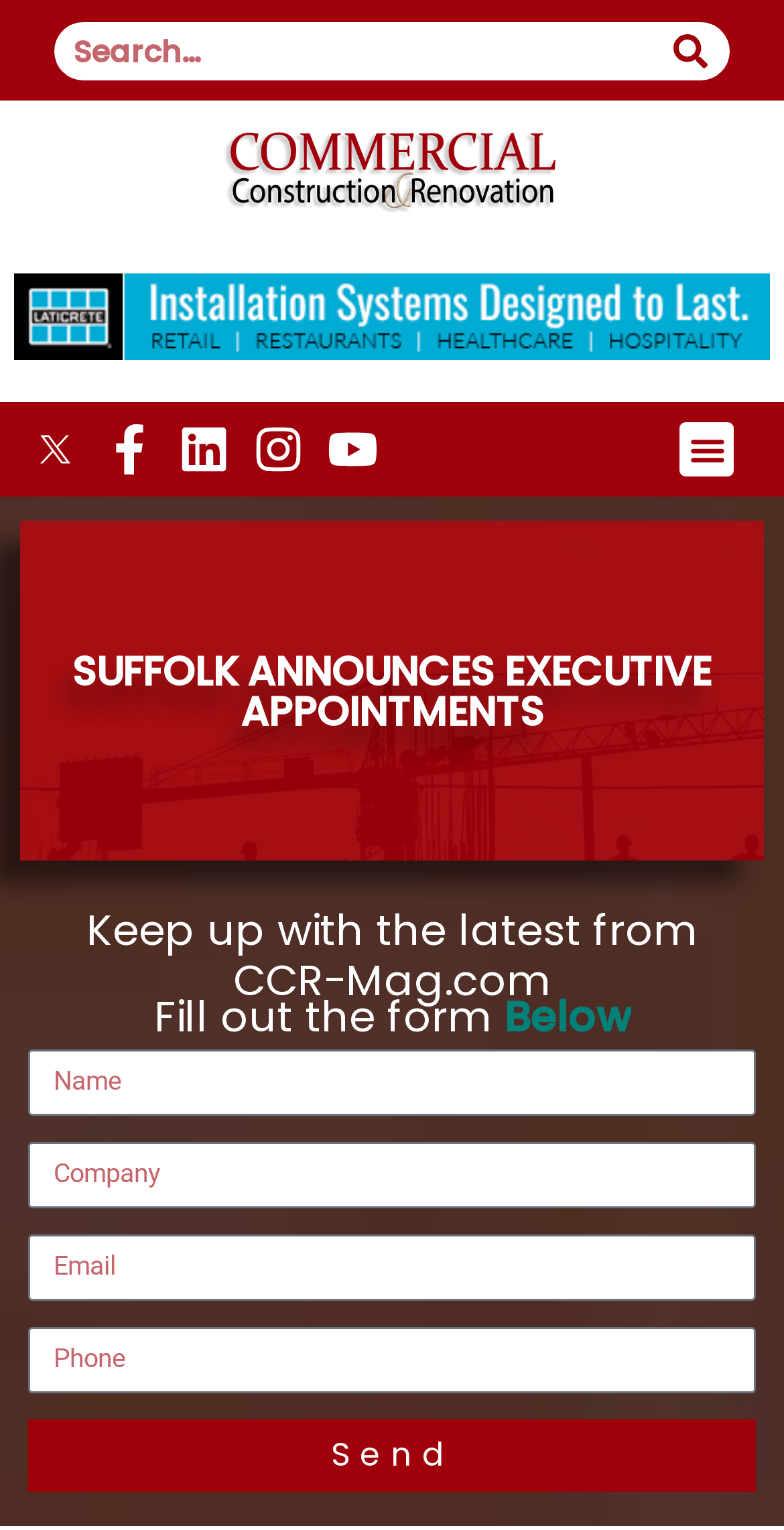Can you determine the main header of this webpage?

SUFFOLK ANNOUNCES EXECUTIVE APPOINTMENTS